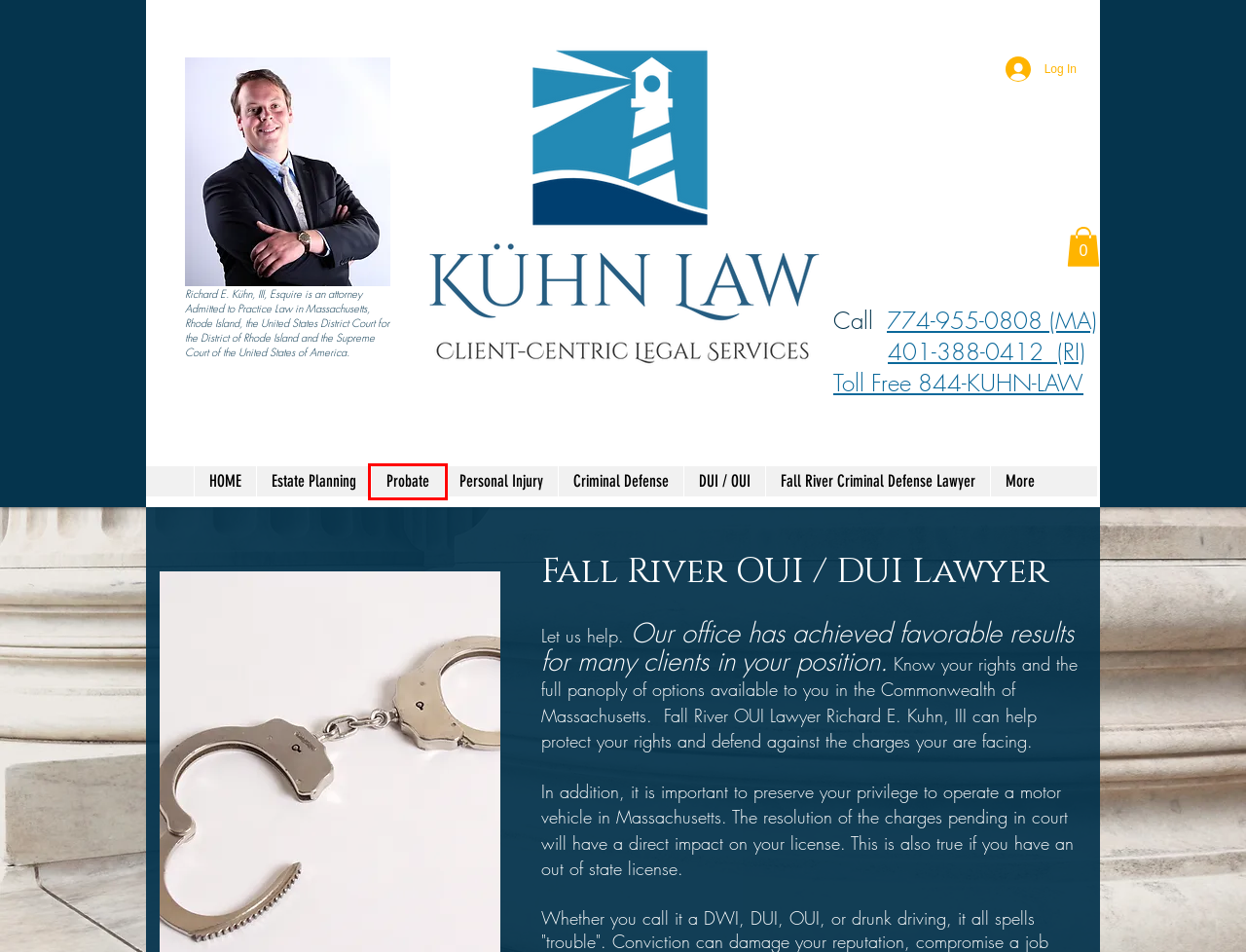You have a screenshot of a webpage with a red bounding box around a UI element. Determine which webpage description best matches the new webpage that results from clicking the element in the bounding box. Here are the candidates:
A. DUI / OUI | Law Office of Richard E. Kühn, III | Seekonk
B. Law Office of Richard E. Kühn, III | Seekonk Massachusetts Estate Planning and Trust Lawyers
C. Seekonk Probate Lawyers- Kuhn Law - Probate of Estates in MA and RI
D. Seekonk DUI / OUI / DWI Lawyers - Kuhn Law - MA and RI Law
E. Cart Page | ri-and-ma-lawyers
F. Seekonk Criminal Defense Lawyers; Fall River Criminal Defense Lawyer
G. Seekonk Personal Injury Attorneys - Kuhn Law - No fee unless sucess
H. Seekonk Estate Planning Law Firm - Kuhn Law -Wills-Trusts-Elder Law

C